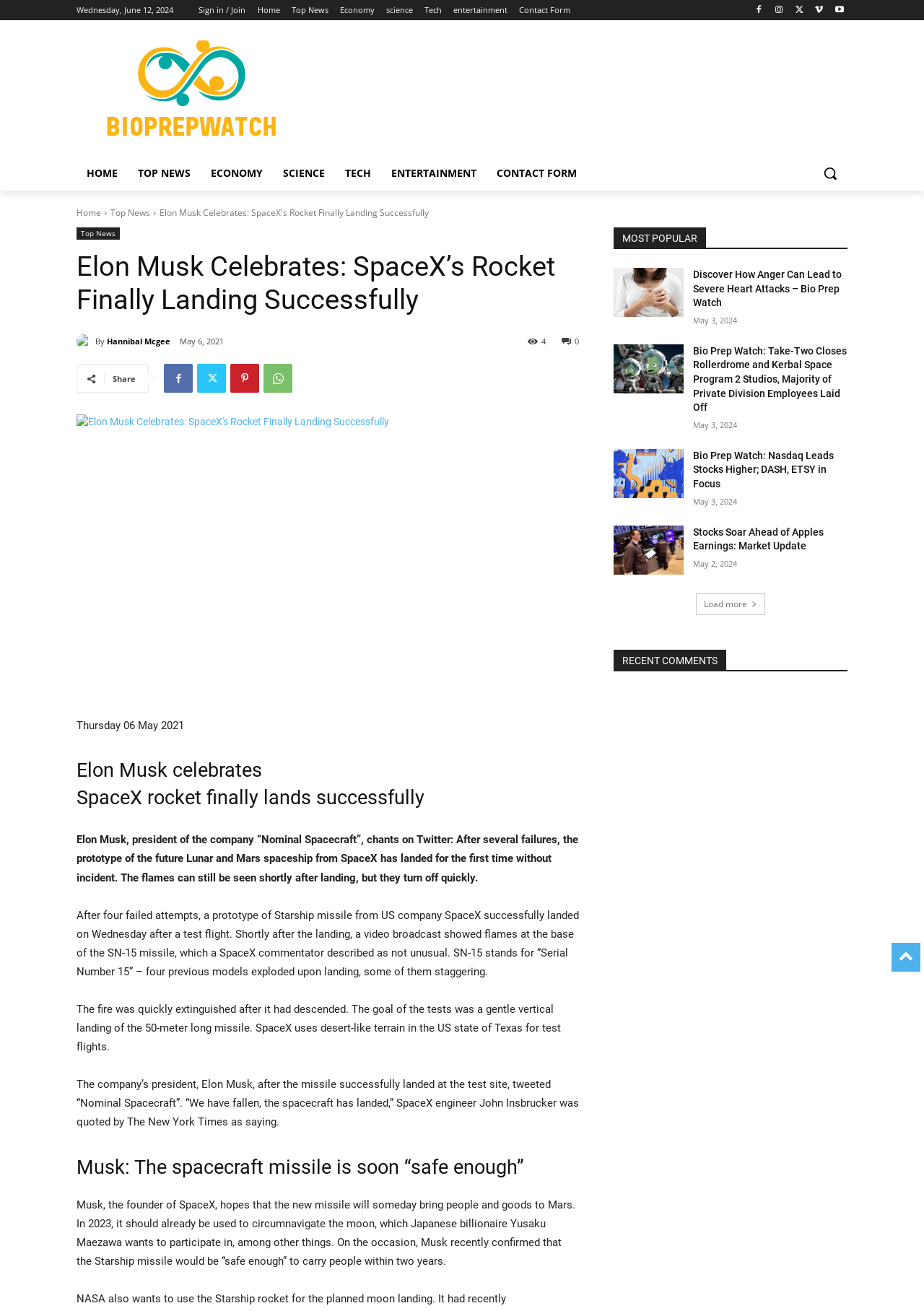Who is the president of Nominal Spacecraft?
Carefully analyze the image and provide a thorough answer to the question.

I found the answer by reading the static text element that mentions 'Elon Musk, president of the company “Nominal Spacecraft”'.